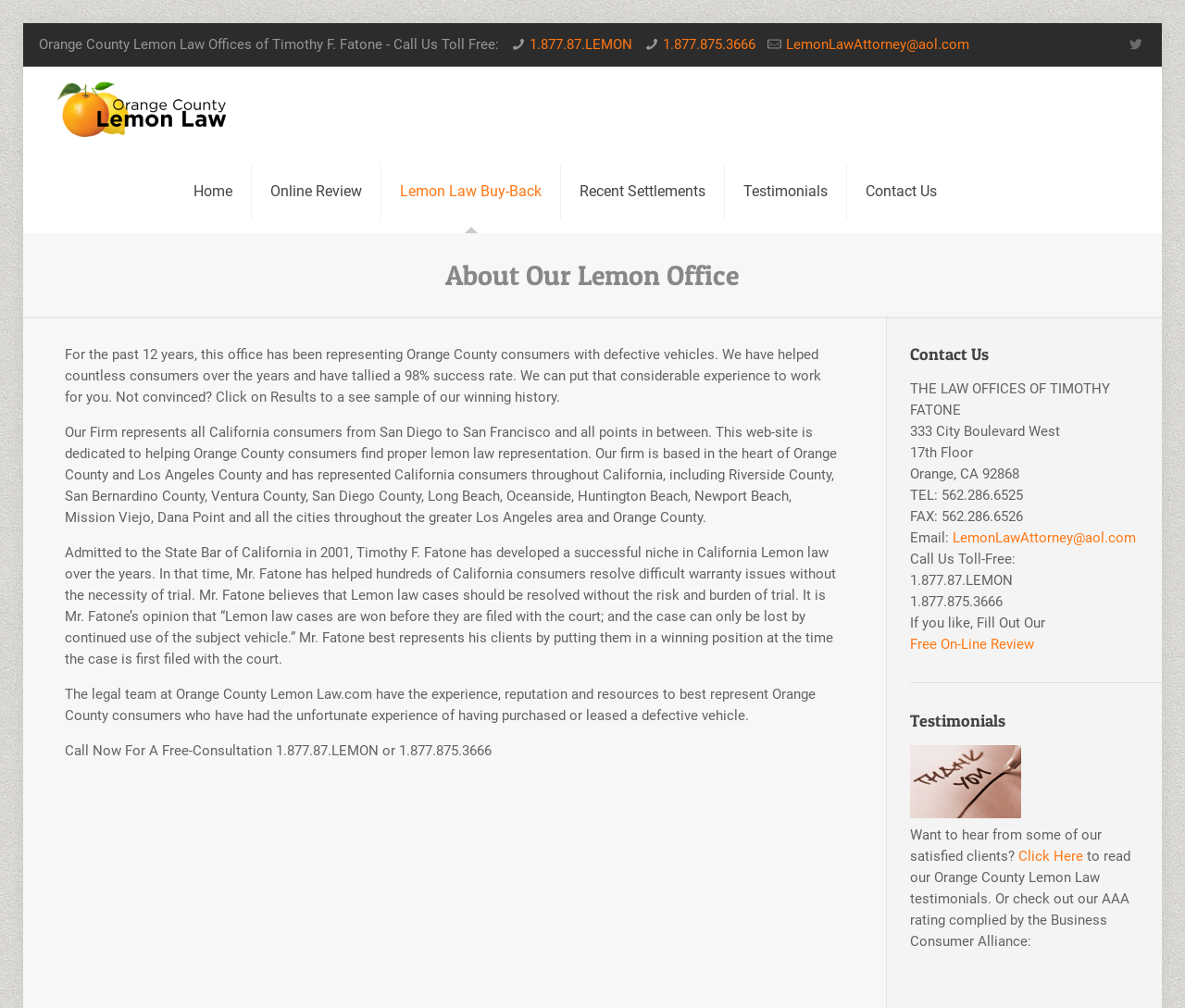Find and generate the main title of the webpage.

About Our Lemon Office